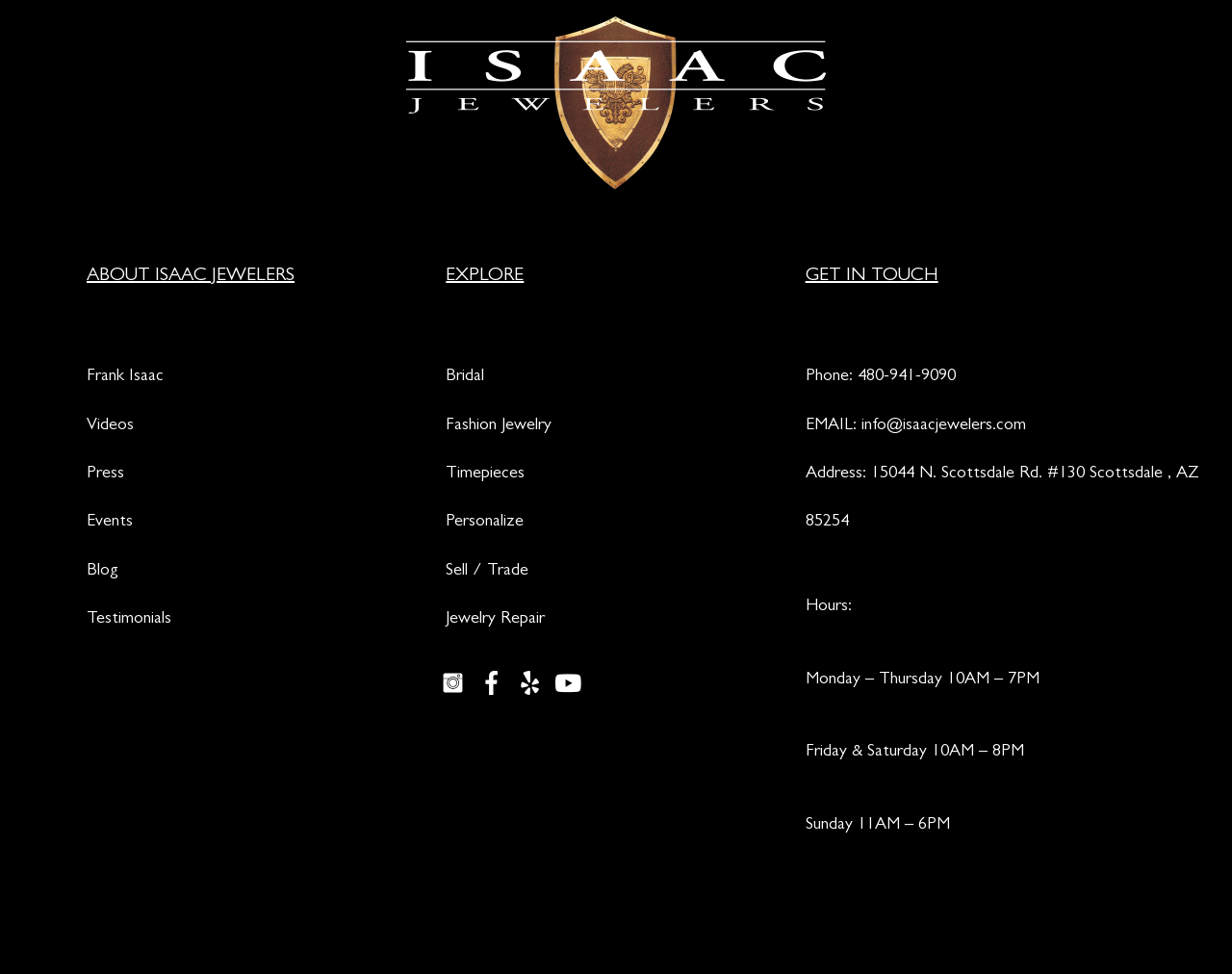Using the webpage screenshot, find the UI element described by Frank Isaac. Provide the bounding box coordinates in the format (top-left x, top-left y, bottom-right x, bottom-right y), ensuring all values are floating point numbers between 0 and 1.

[0.07, 0.378, 0.133, 0.396]